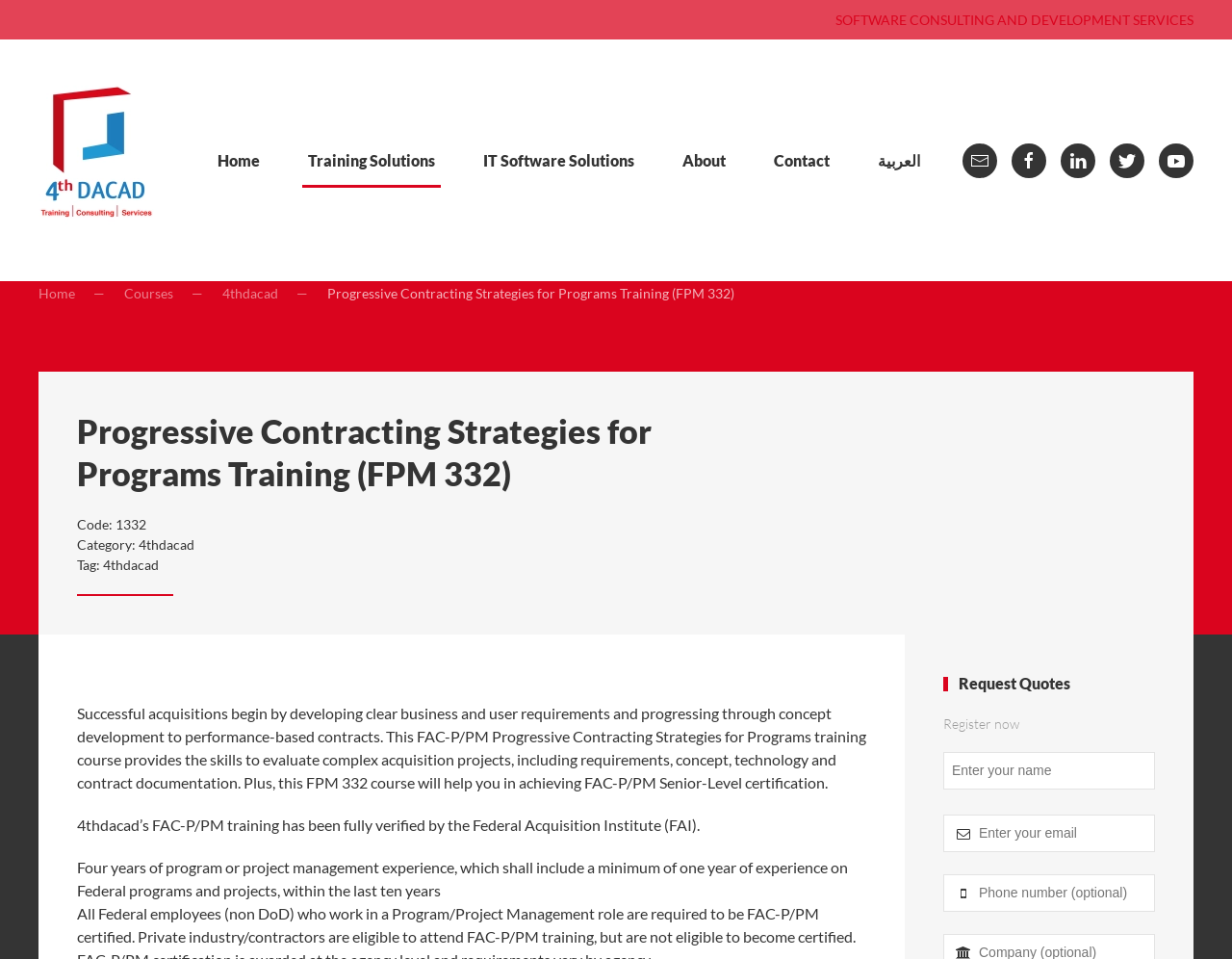Analyze the image and answer the question with as much detail as possible: 
What is the course code for this training?

I found the course code by looking at the static text 'Code:' and its corresponding value '1332' on the webpage.